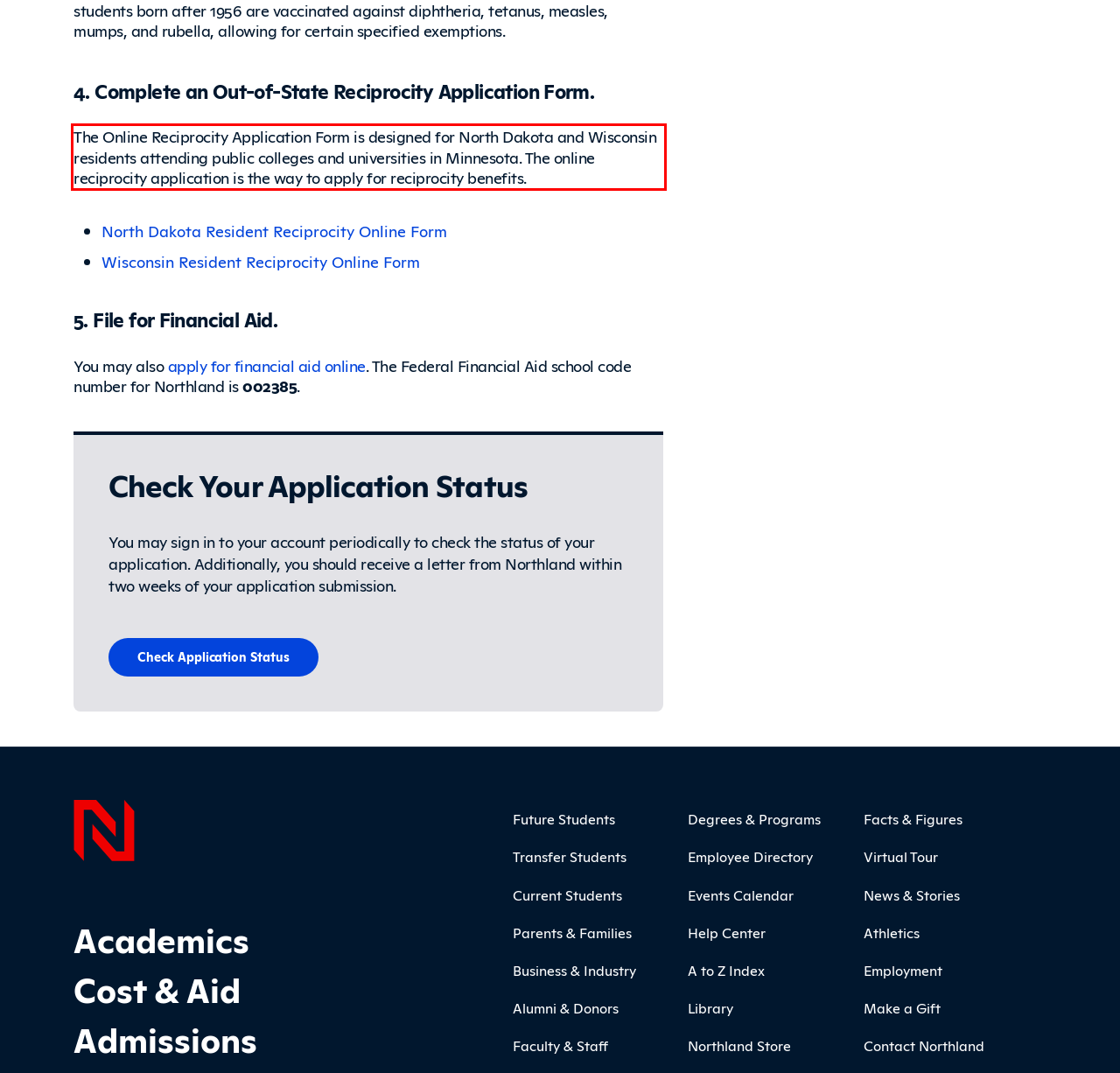You have a screenshot of a webpage where a UI element is enclosed in a red rectangle. Perform OCR to capture the text inside this red rectangle.

The Online Reciprocity Application Form is designed for North Dakota and Wisconsin residents attending public colleges and universities in Minnesota. The online reciprocity application is the way to apply for reciprocity benefits.